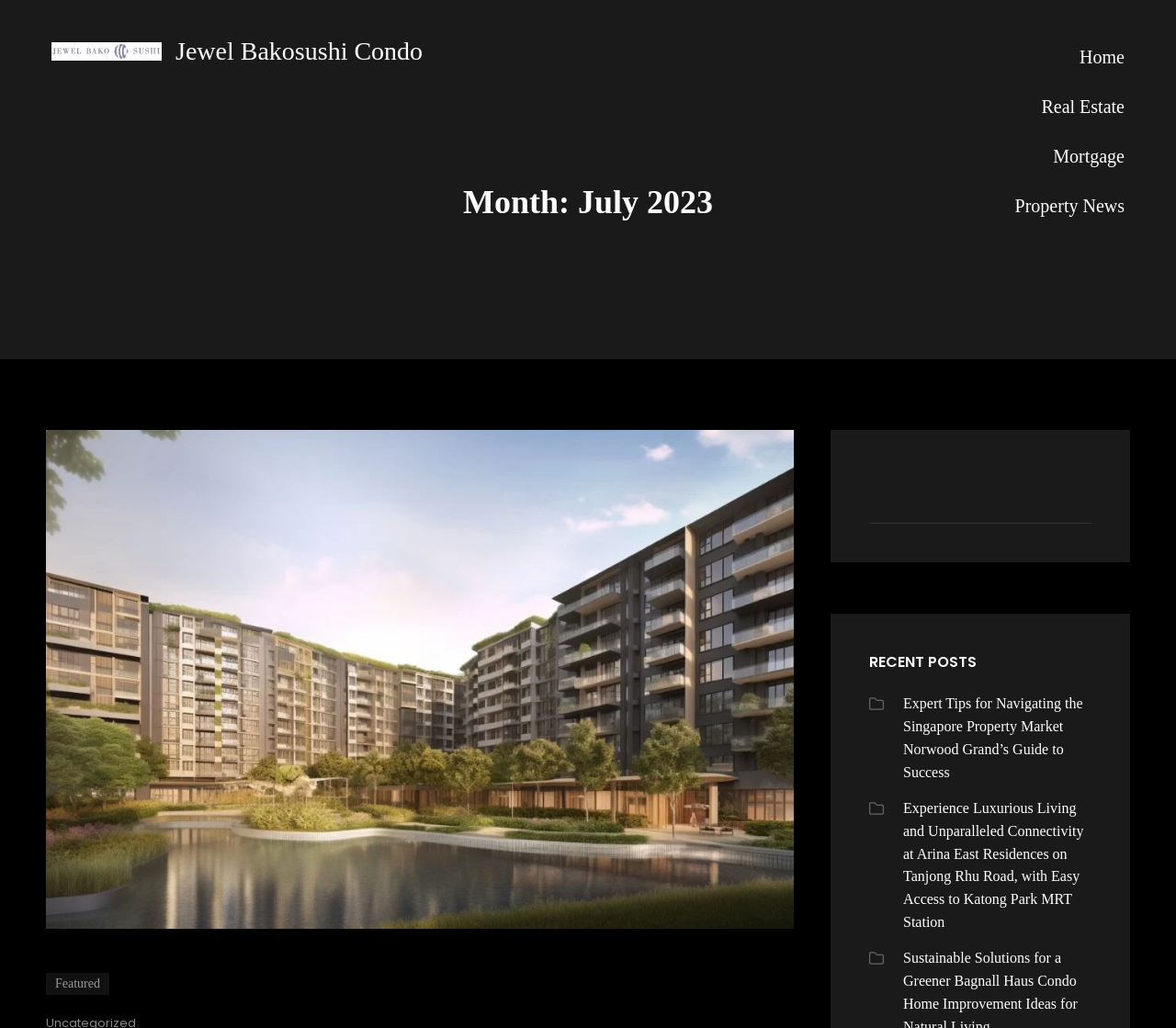Please indicate the bounding box coordinates for the clickable area to complete the following task: "Go to Home page". The coordinates should be specified as four float numbers between 0 and 1, i.e., [left, top, right, bottom].

[0.849, 0.031, 0.97, 0.08]